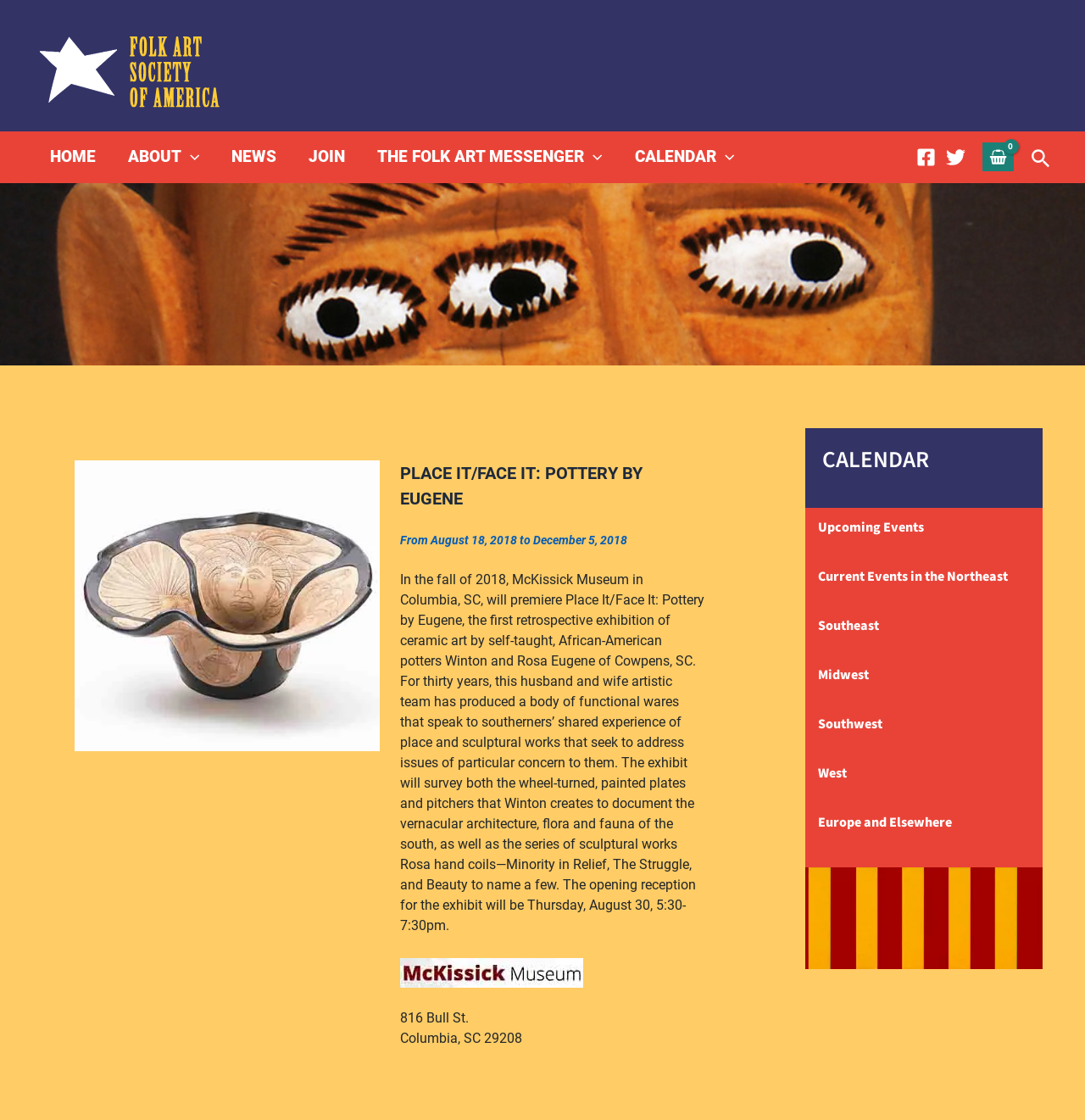What is the date of the opening reception for the exhibit?
Please answer the question with a single word or phrase, referencing the image.

August 30, 2018